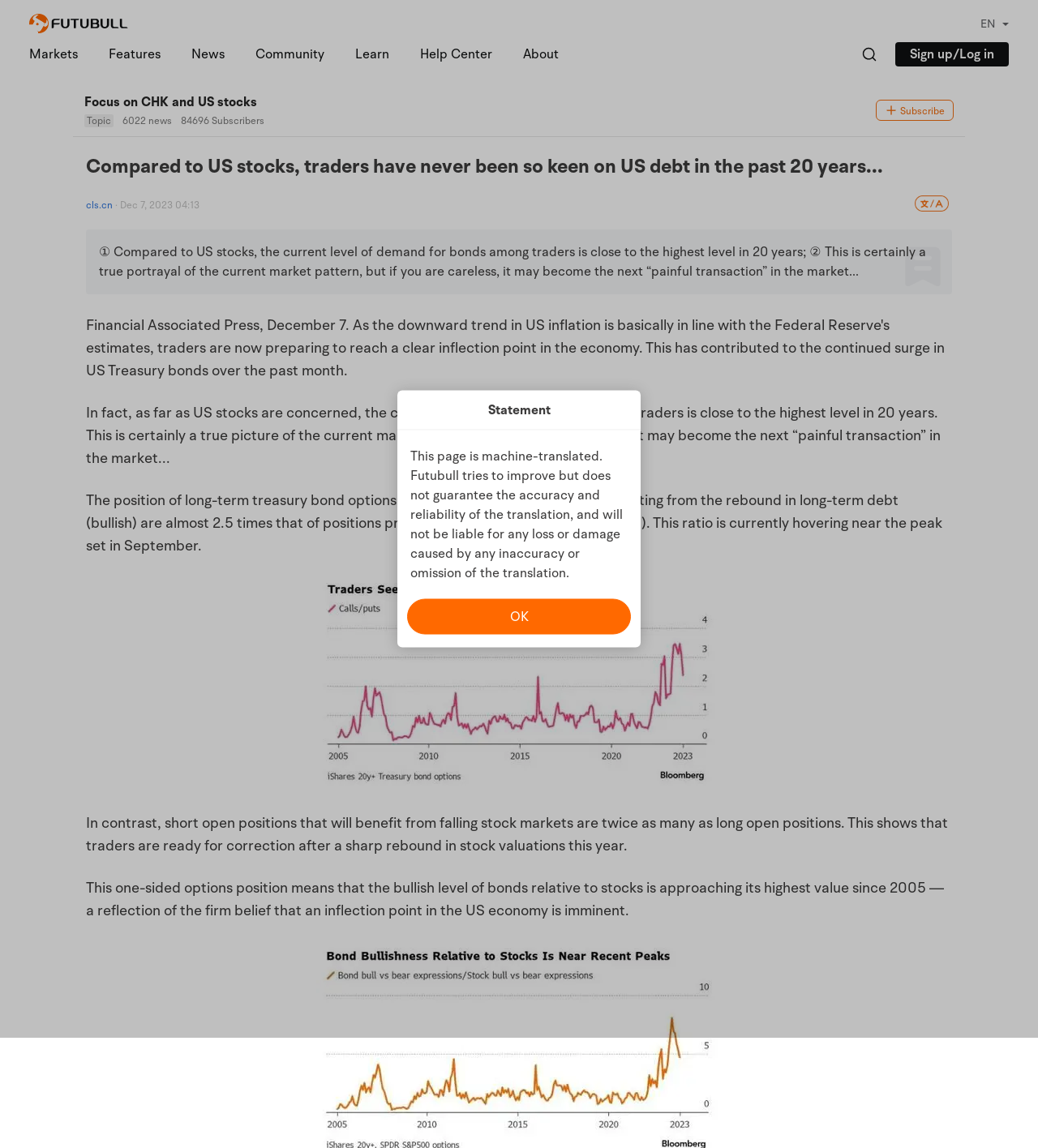What is the purpose of the 'Help Center' link?
Examine the screenshot and reply with a single word or phrase.

To provide help